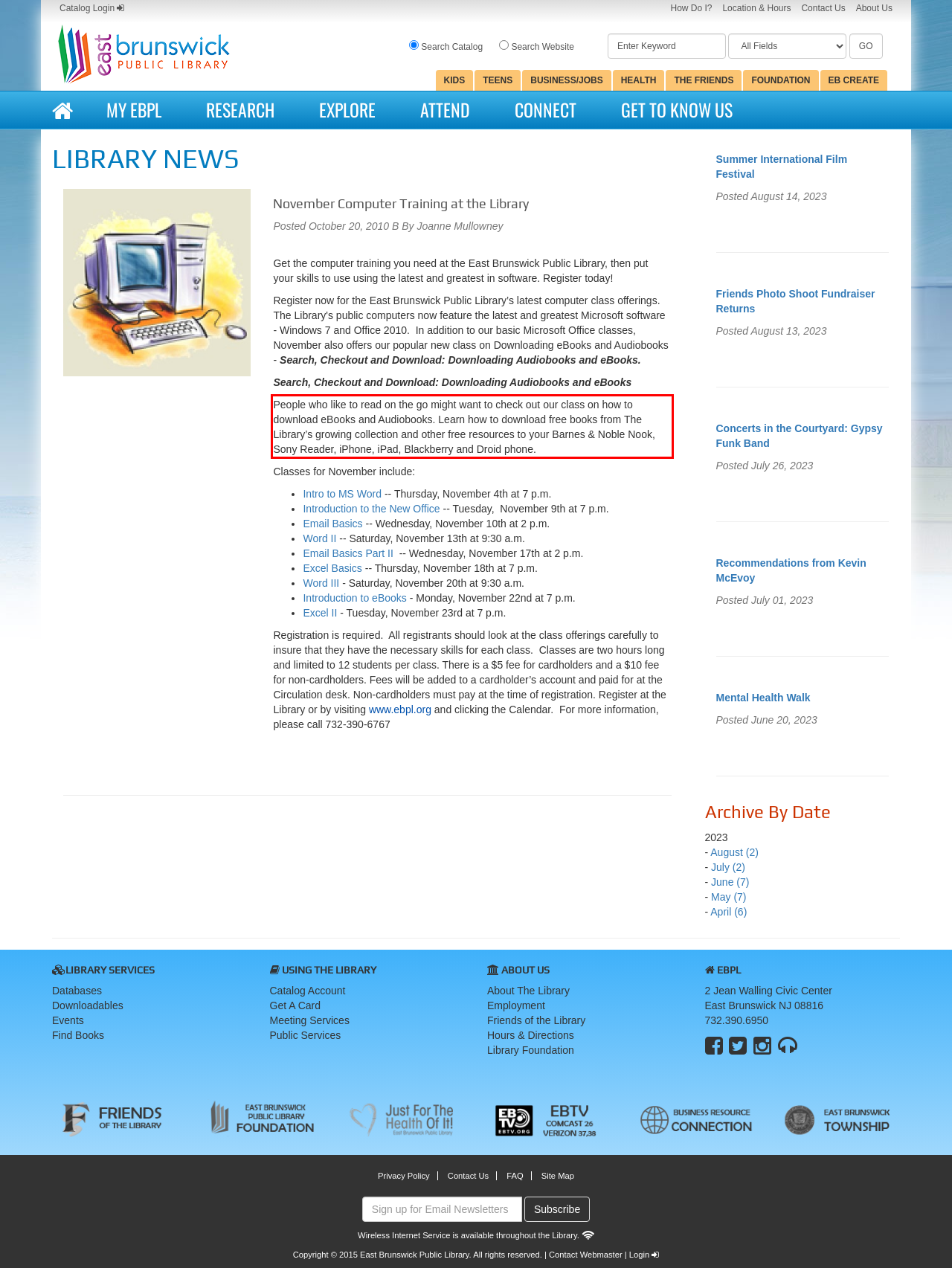Given a webpage screenshot with a red bounding box, perform OCR to read and deliver the text enclosed by the red bounding box.

People who like to read on the go might want to check out our class on how to download eBooks and Audiobooks. Learn how to download free books from The Library’s growing collection and other free resources to your Barnes & Noble Nook, Sony Reader, iPhone, iPad, Blackberry and Droid phone.